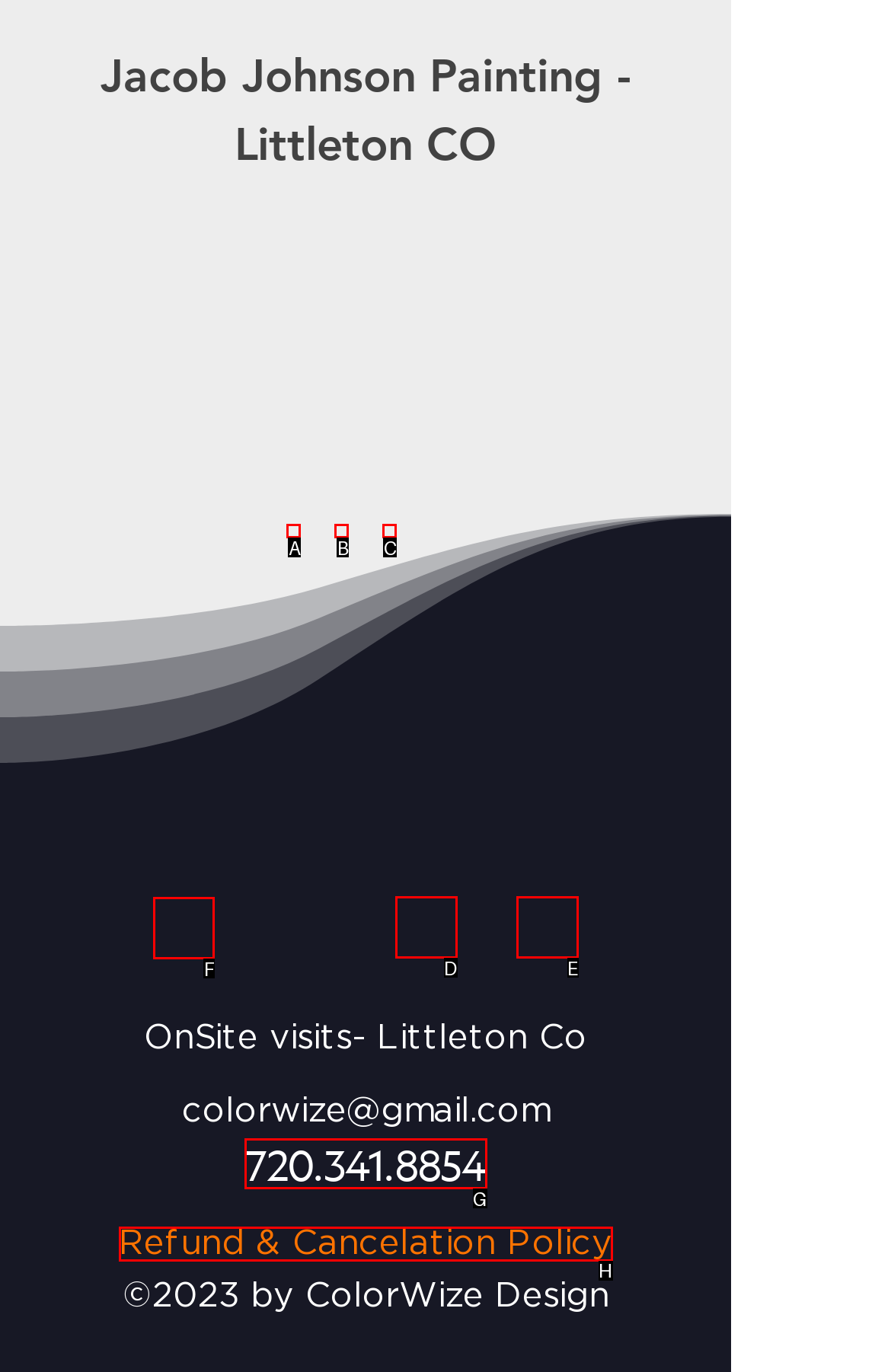Which lettered option should be clicked to achieve the task: Visit Instagram? Choose from the given choices.

F